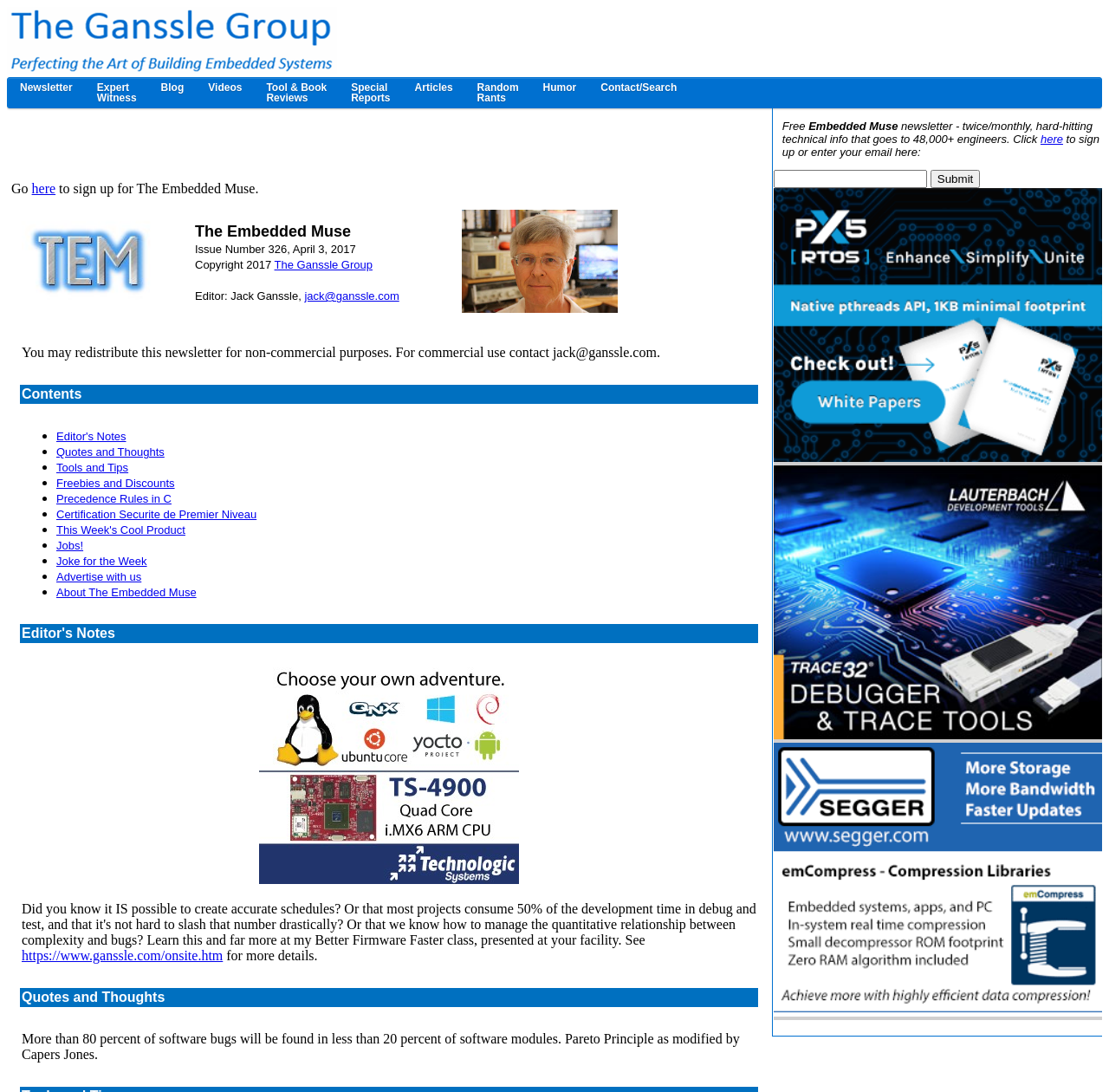Using the information in the image, give a comprehensive answer to the question: 
How often is the newsletter published?

The frequency of the newsletter can be found in the section where it says 'Free Embedded Muse newsletter - twice/monthly, hard-hitting technical info that goes to 48,000+ engineers.'